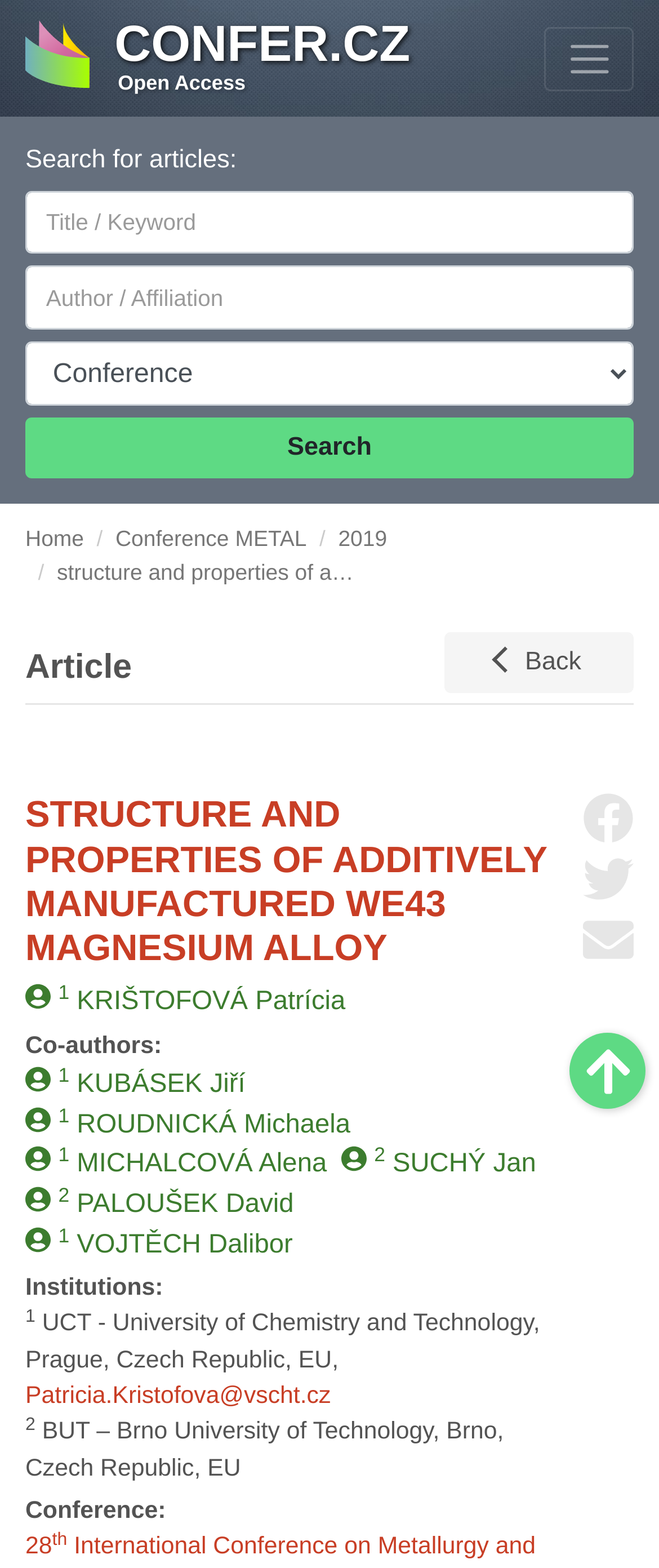Can you specify the bounding box coordinates for the region that should be clicked to fulfill this instruction: "Toggle navigation".

[0.827, 0.017, 0.962, 0.058]